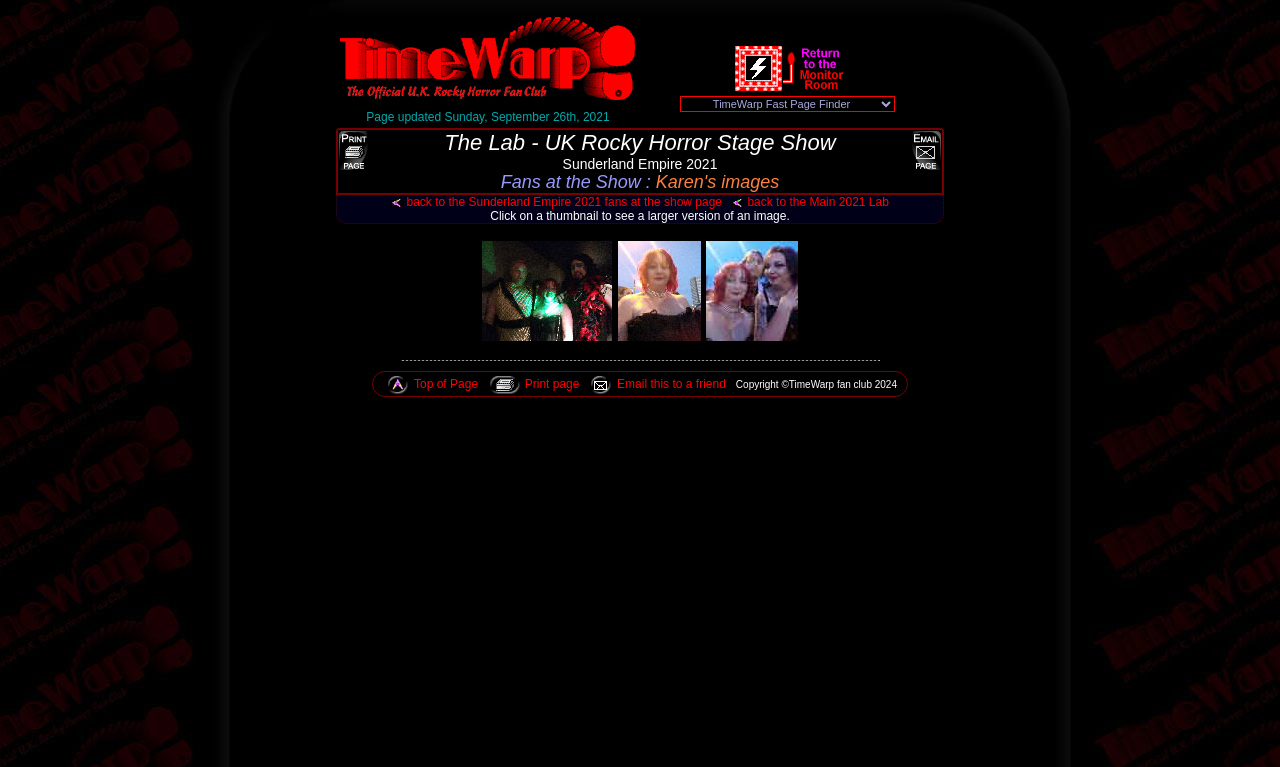What is the text above the 'Back to the Monitor Room' link?
Give a single word or phrase answer based on the content of the image.

TimeWarp logo copyright 2003 Page updated Sunday, September 26th, 2021